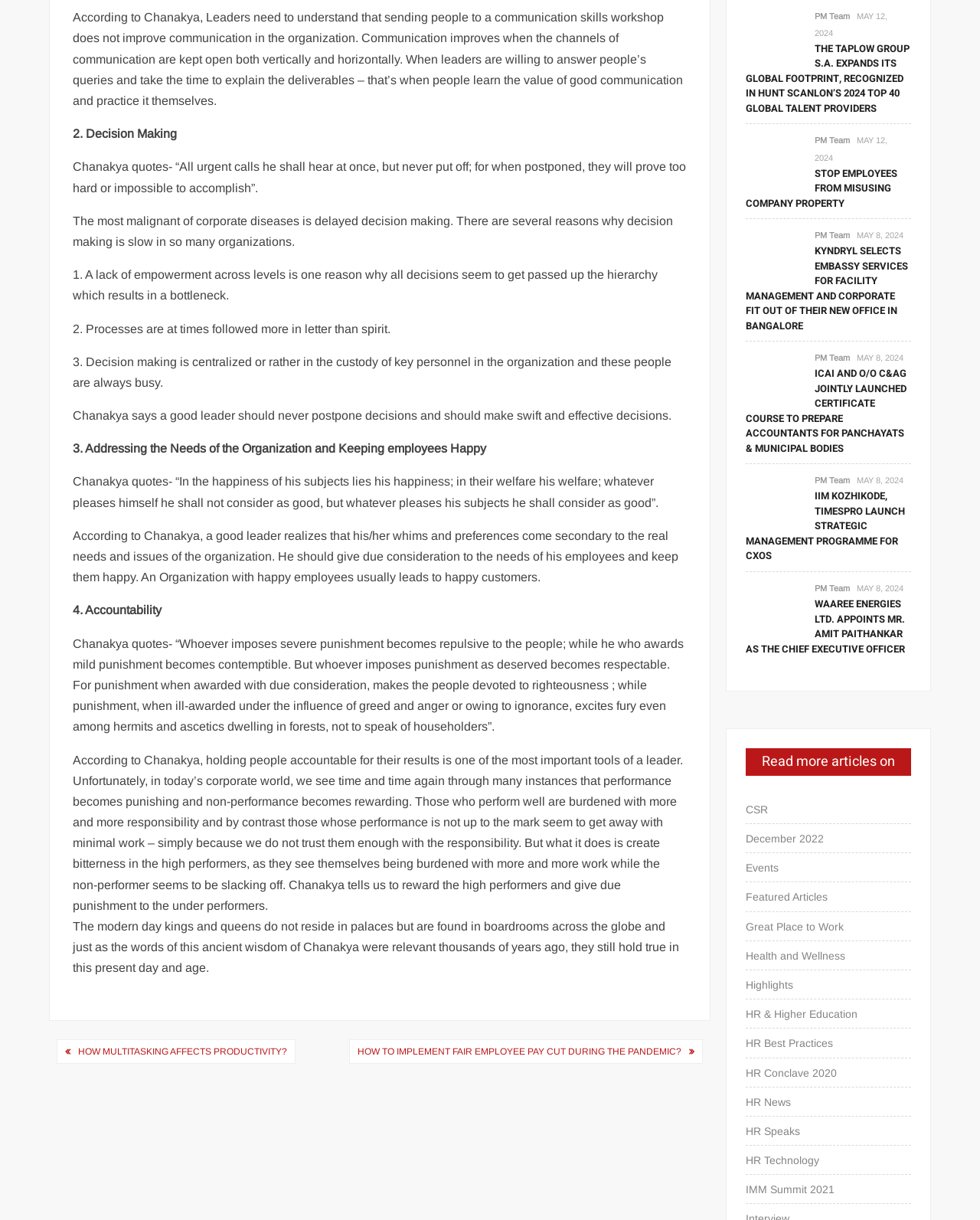Determine the bounding box for the UI element described here: "IMM Summit 2021".

[0.761, 0.967, 0.852, 0.983]